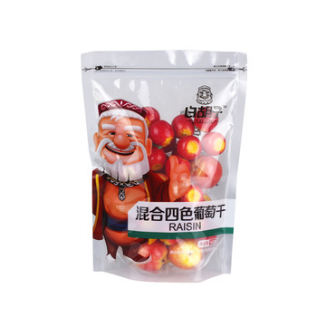Give a detailed explanation of what is happening in the image.

This image features a vibrant packaging design for a product labeled "RAISINS." The pouch prominently showcases a cartoonish character resembling a cheerful, bearded man dressed in traditional attire, who appears to be a symbol of good fortune. Colorful raisins fill the transparent pouch, which is sealed for freshness. The Japanese text beneath the character translates to "Mixed Four-Color Raisins," indicating the diverse assortment of raisins inside. The overall aesthetic is playful and inviting, aimed at appealing to consumers looking for a tasty snack option.